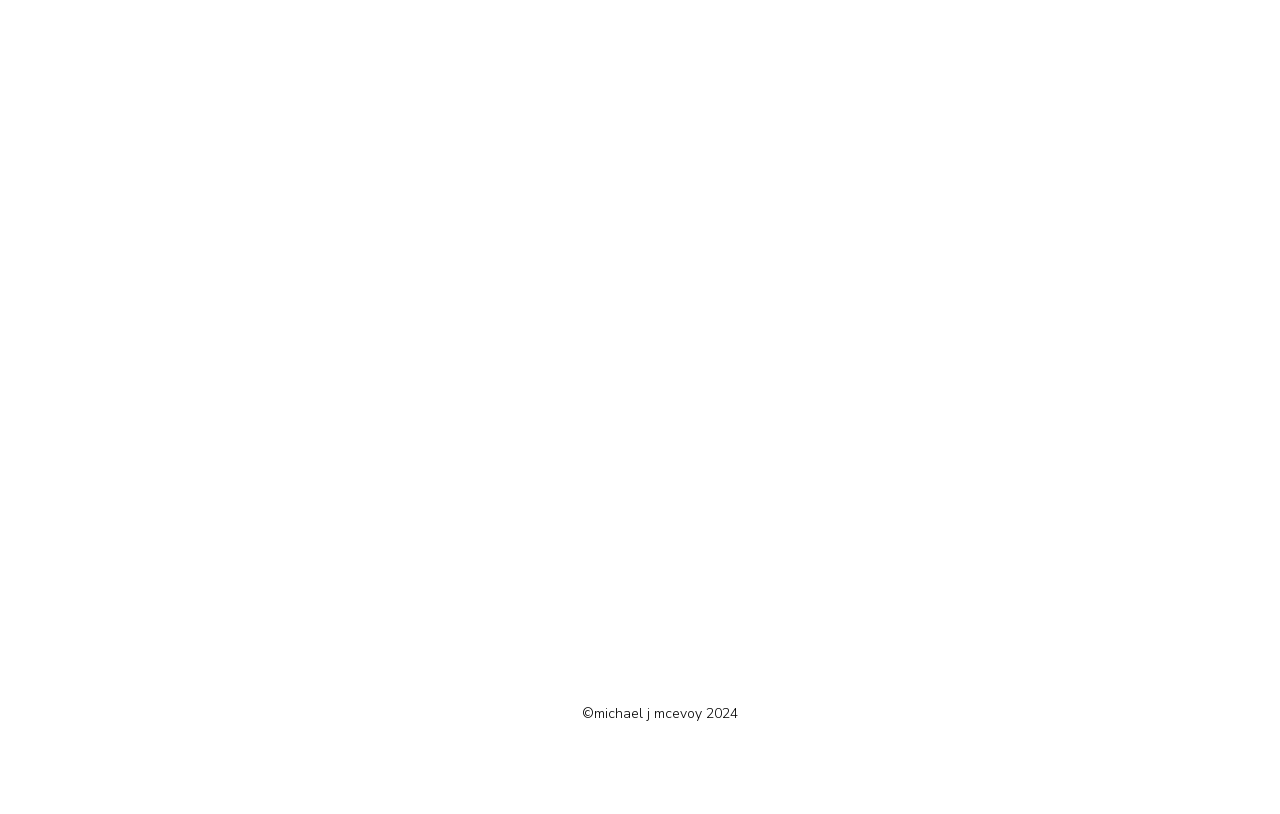Use a single word or phrase to answer this question: 
Who is the owner of the webpage?

Michael J McEvoy